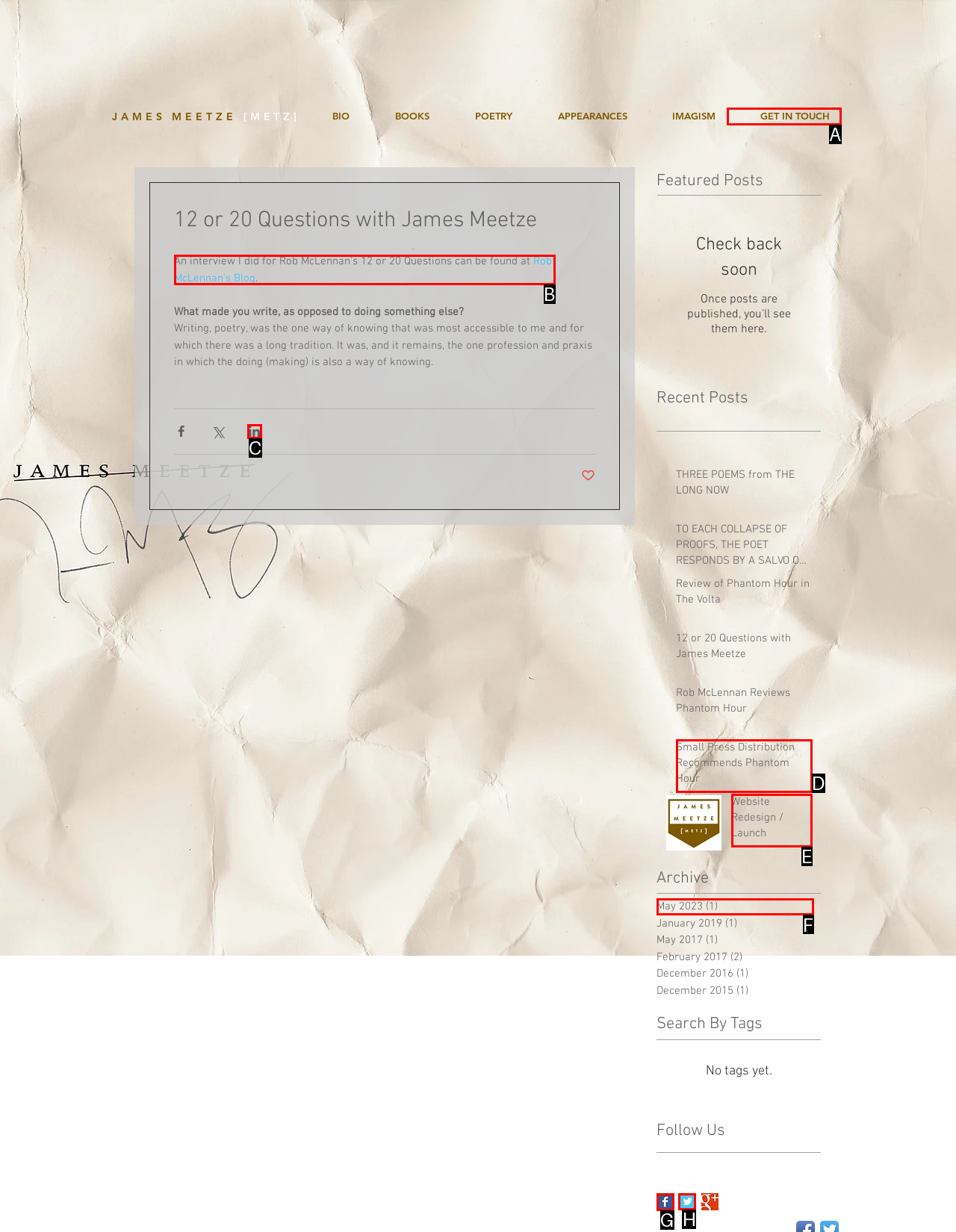Select the HTML element that needs to be clicked to carry out the task: Follow on Twitter
Provide the letter of the correct option.

H